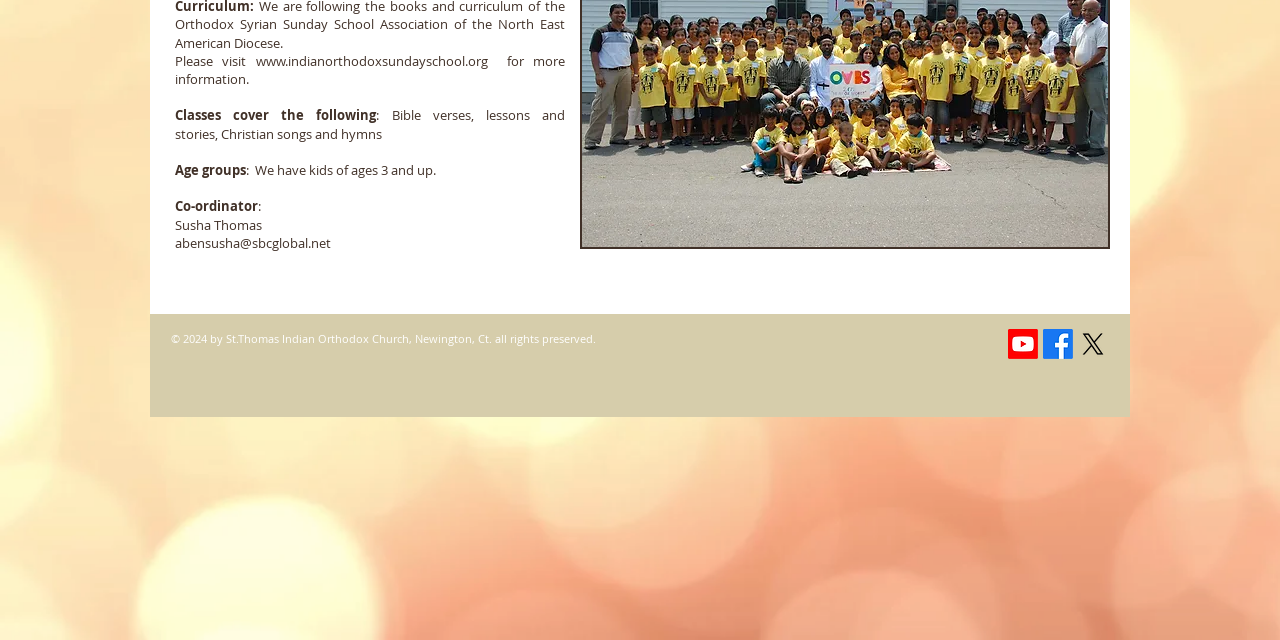Given the description: "aria-label="Facebook"", determine the bounding box coordinates of the UI element. The coordinates should be formatted as four float numbers between 0 and 1, [left, top, right, bottom].

[0.815, 0.515, 0.838, 0.562]